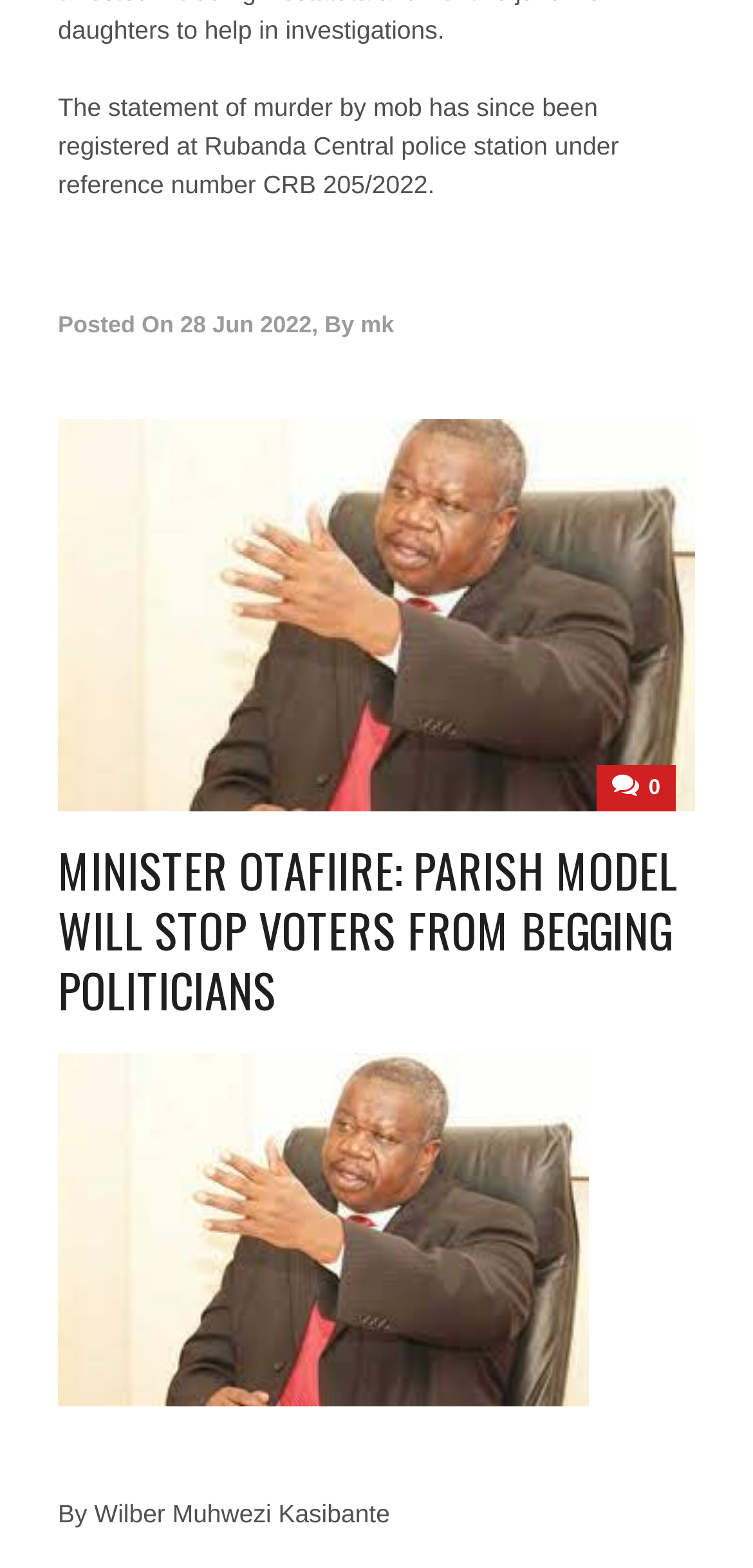Based on the image, please respond to the question with as much detail as possible:
When was the article posted?

The posting date of the article can be found next to the 'Posted On' label, which is '28 Jun 2022'.